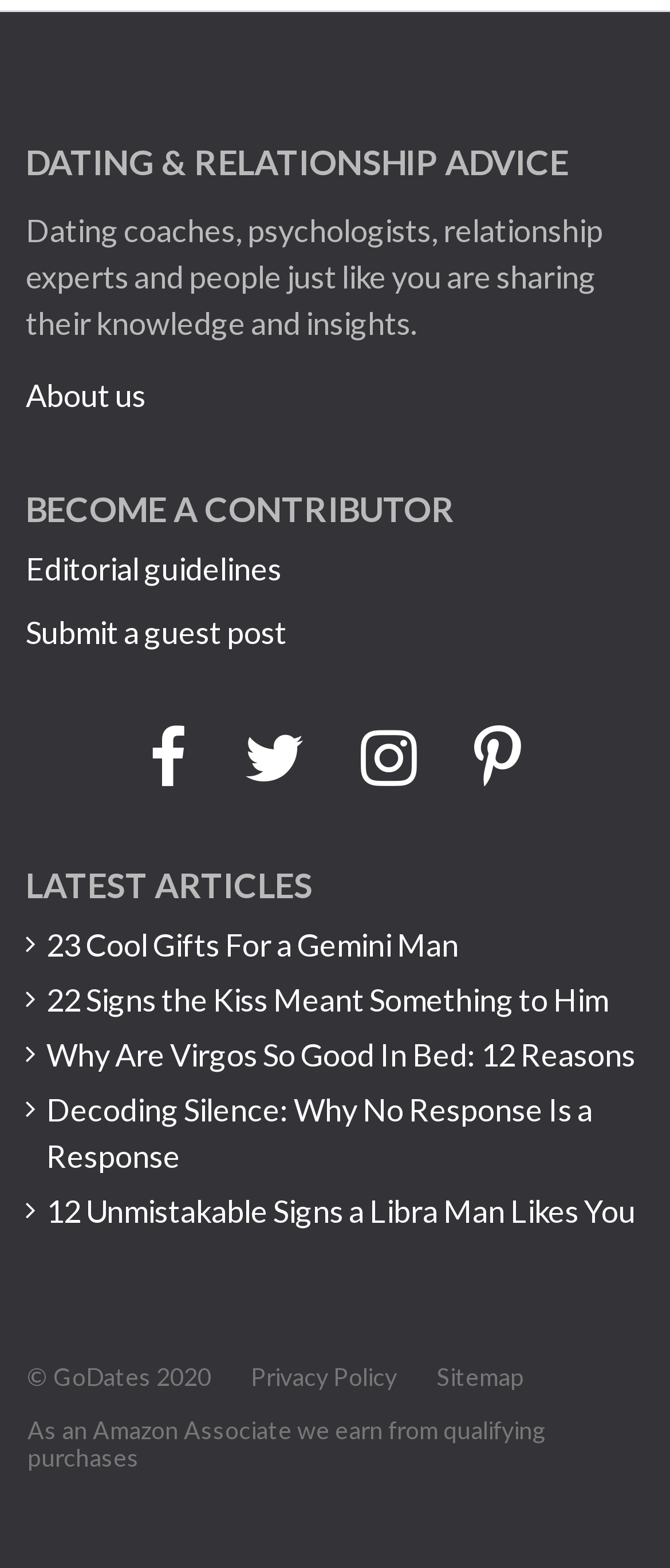Given the following UI element description: "Sitemap", find the bounding box coordinates in the webpage screenshot.

[0.651, 0.869, 0.833, 0.888]